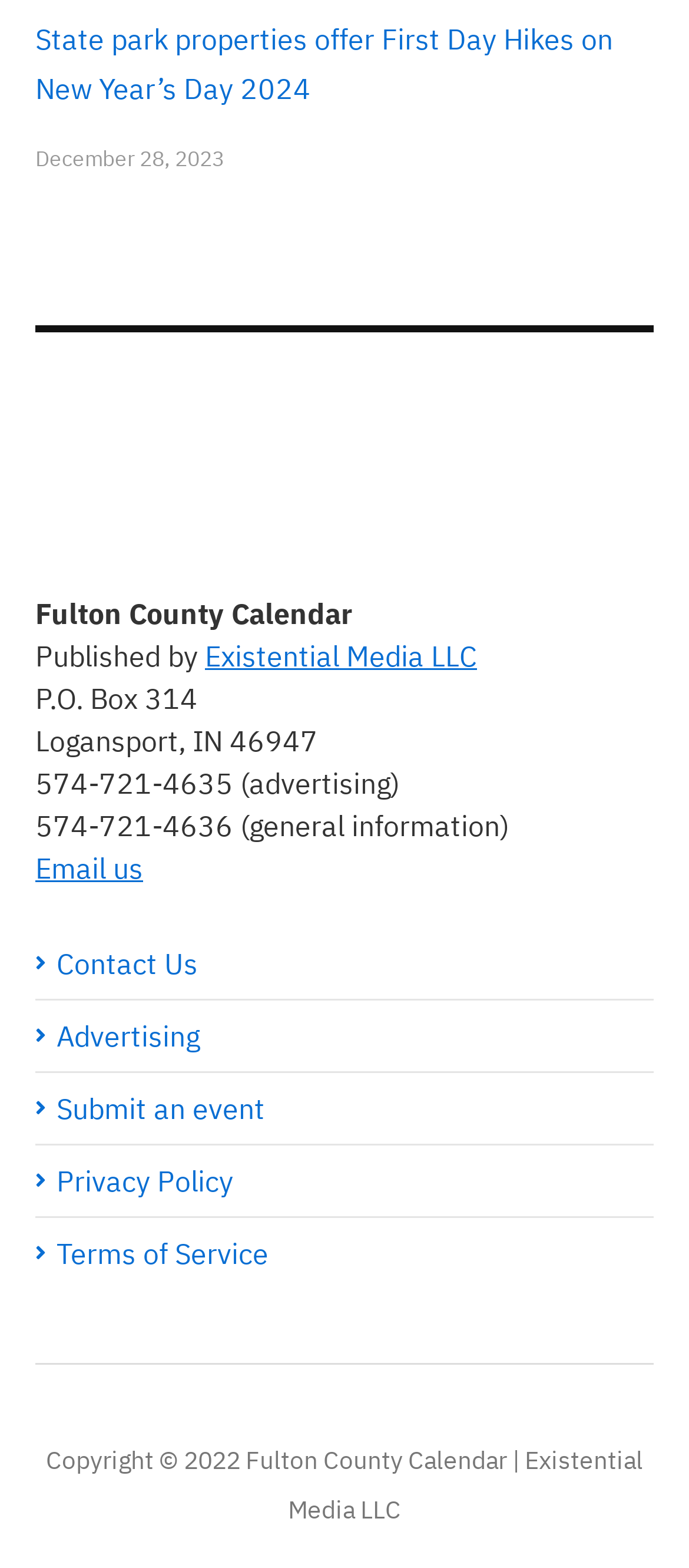Give a concise answer of one word or phrase to the question: 
How many phone numbers are listed?

2